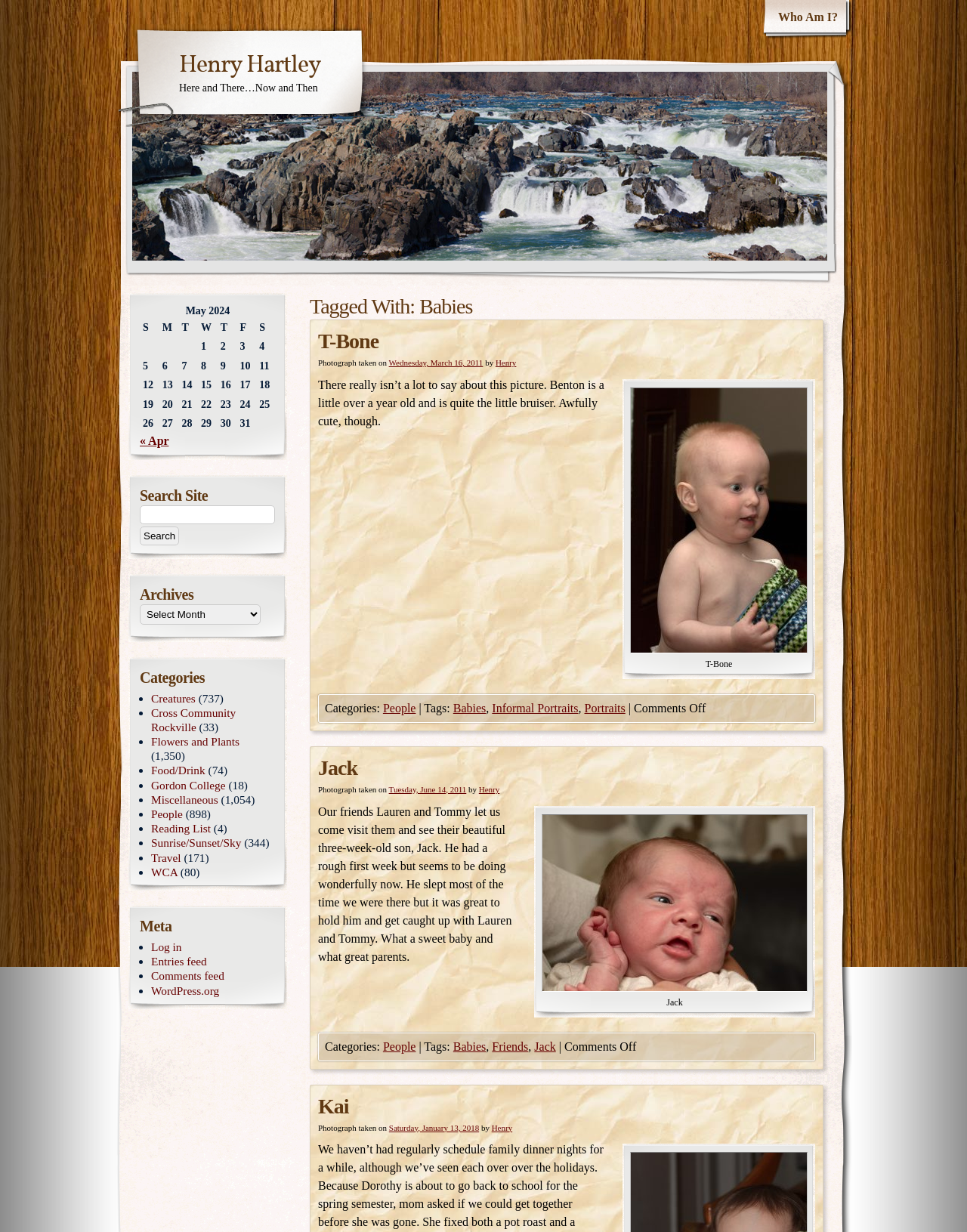Generate a thorough caption that explains the contents of the webpage.

This webpage appears to be a personal blog or photo journal, with a focus on babies and portraits. The page is divided into several sections, each featuring a different baby or child.

At the top of the page, there is a link to "Who Am I?" and a table with a heading "Henry Hartley Here and There…Now and Then". Below this, there is a heading "Tagged With: Babies" and a series of links to different categories and tags, including "People", "Informal Portraits", and "Portraits".

The main content of the page is divided into three sections, each featuring a different baby or child. The first section is about a baby named T-Bone, with a photograph and a brief description of the baby. The second section is about a baby named Jack, with a photograph and a longer description of the baby and the circumstances of the visit. The third section is about a baby named Kai, with a photograph and a brief description of the baby.

Each section also includes links to the baby's name, the date the photograph was taken, and the photographer's name, which is Henry. There are also links to categories and tags, including "Babies", "Friends", and "People".

On the right side of the page, there is a calendar table for May 2024, with a series of grid cells containing numbers from 1 to 11.

Overall, the page appears to be a personal and informal collection of photographs and descriptions of babies and children, with a focus on portraits and personal relationships.